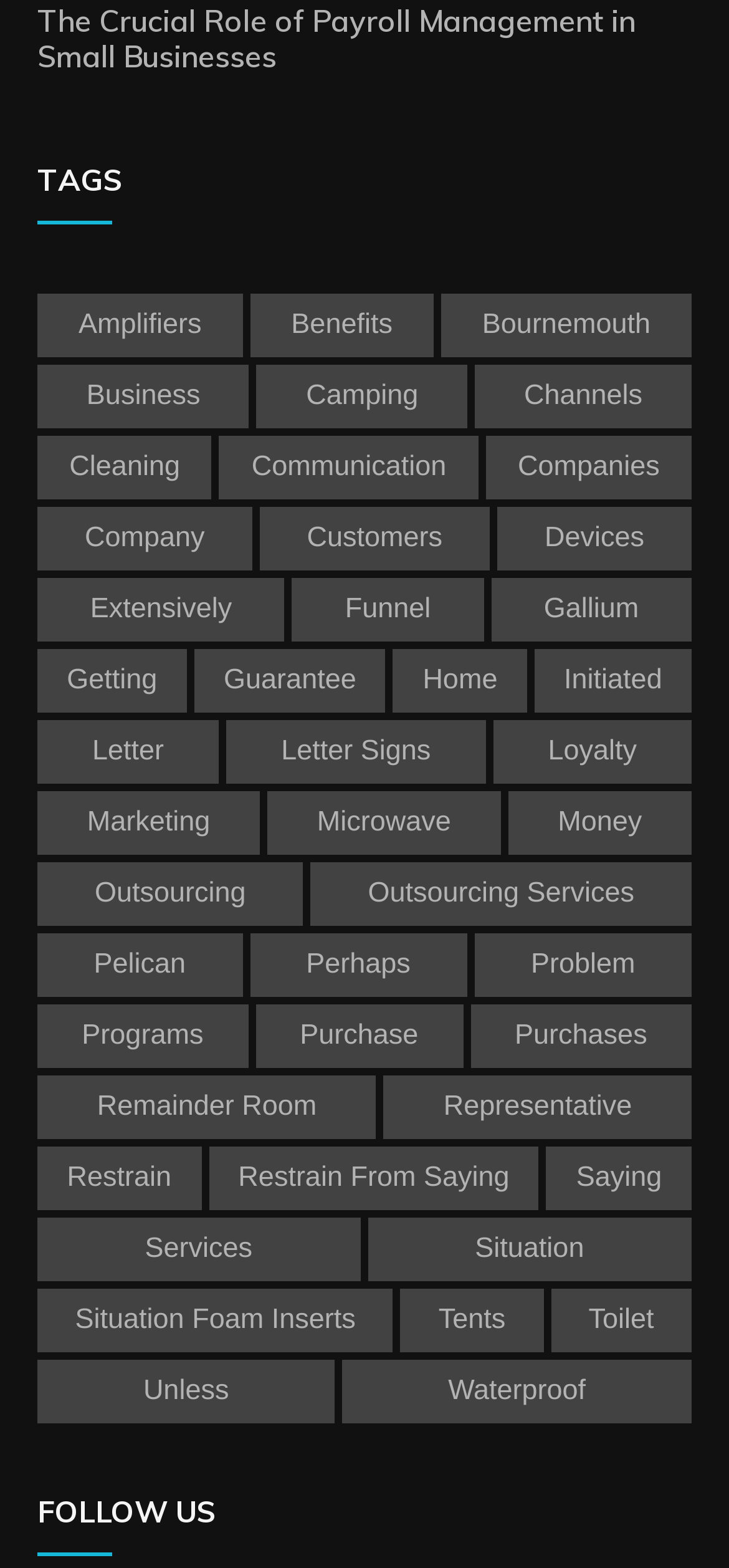What is the position of the 'FOLLOW US' heading?
Analyze the image and deliver a detailed answer to the question.

The 'FOLLOW US' heading is located at the bottom of the page, as indicated by its bounding box coordinates [0.051, 0.939, 0.297, 0.987].